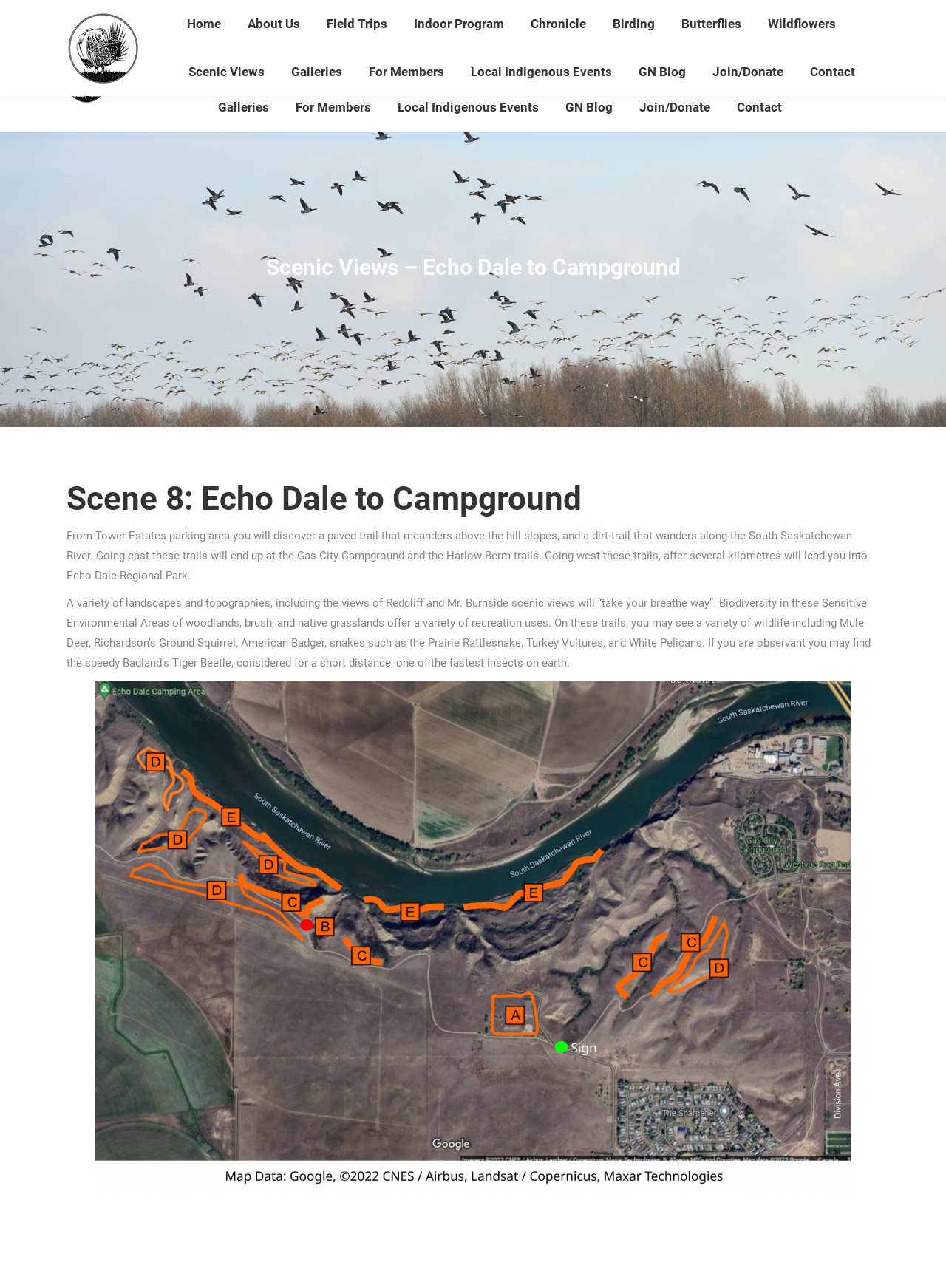Can you determine the bounding box coordinates of the area that needs to be clicked to fulfill the following instruction: "View upcoming events"?

[0.754, 0.003, 0.93, 0.025]